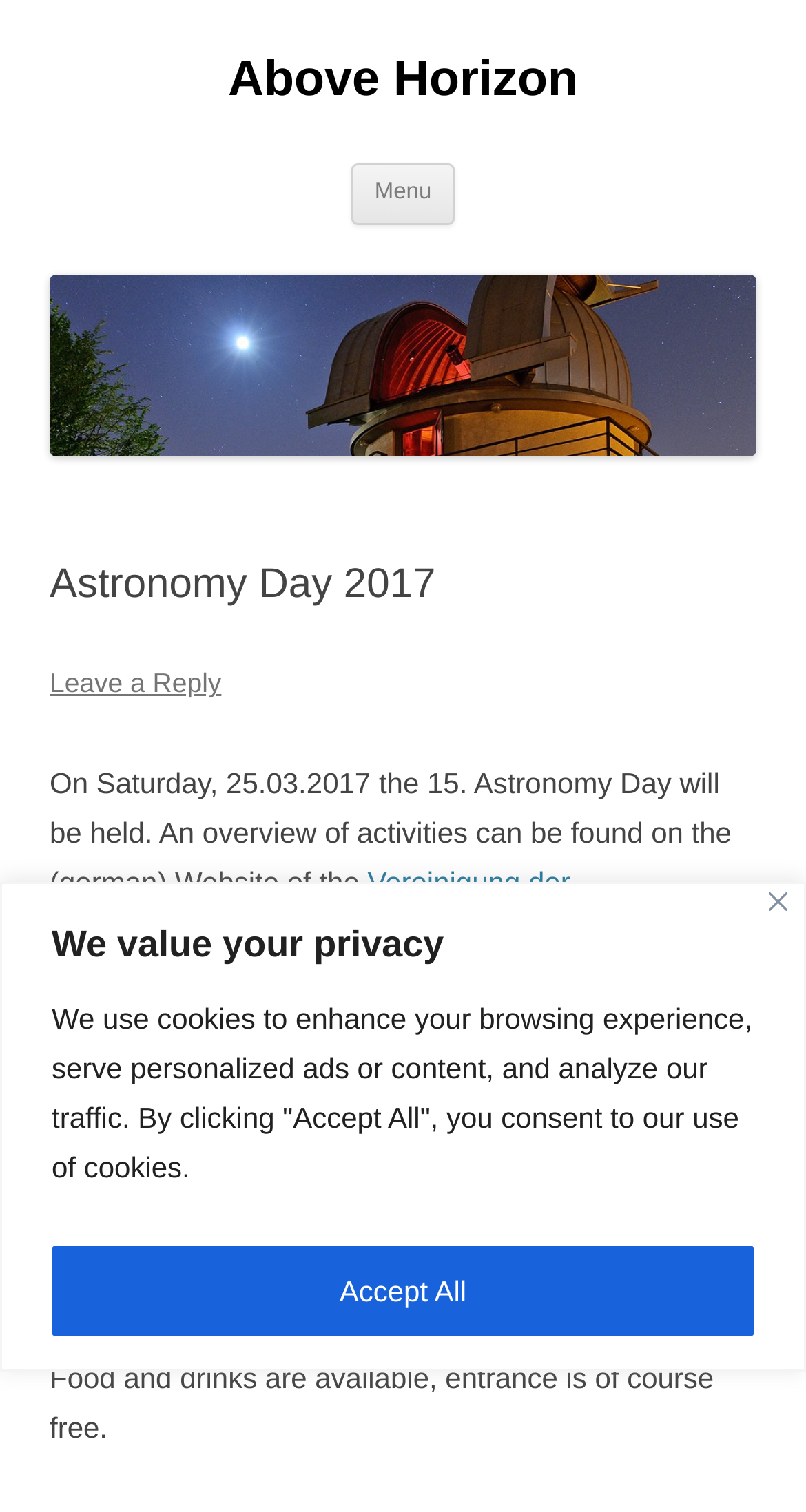Find the bounding box coordinates for the area you need to click to carry out the instruction: "Click the Close button". The coordinates should be four float numbers between 0 and 1, indicated as [left, top, right, bottom].

[0.954, 0.59, 0.977, 0.602]